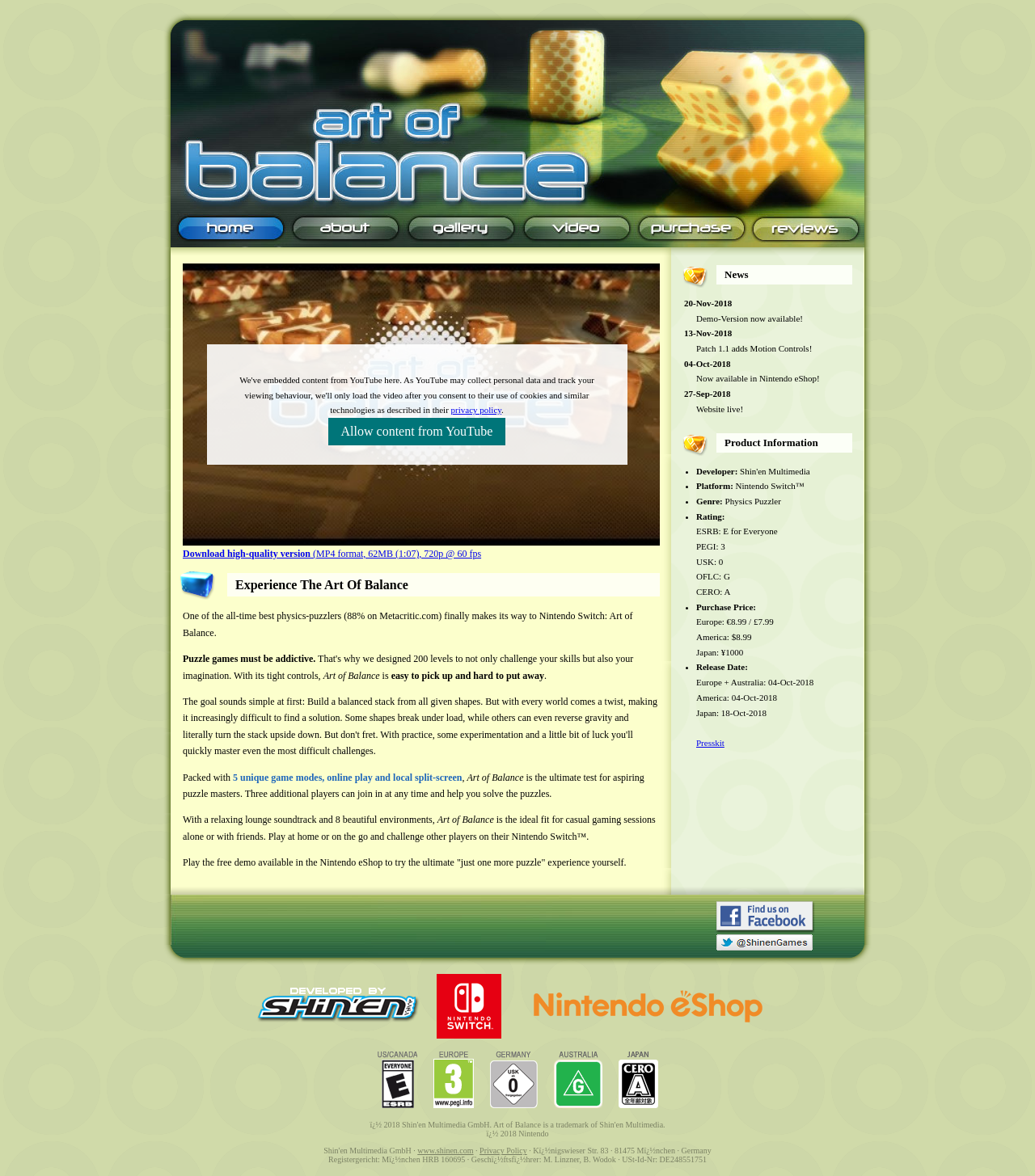Elaborate on the different components and information displayed on the webpage.

The webpage is the official website for the video game "Art of Balance". At the top, there is a navigation menu with links to "About", "Gallery", "Video", "Purchase", and "Reviews". Each link has a corresponding image.

Below the navigation menu, there is a large section that takes up most of the page. It contains a description of the game, including its features, gameplay, and release information. The text is divided into several paragraphs, with headings and subheadings. There is also a YouTube video embedded in this section, which requires user consent to load due to cookie and privacy policy concerns.

To the right of the main content section, there is a sidebar with several links, including "Art of Balance", "Follow us on Twitter", and "Presskit". There are also several images and logos, including the game's logo, the Nintendo Switch logo, and the eShop logo.

At the bottom of the page, there are three tables with rating information from various organizations, including ESRB, PEGI, USK, and OFLC. Each table has a link to the corresponding rating organization, along with an image of the rating logo.

Overall, the webpage is well-organized and easy to navigate, with a clear focus on promoting the game and providing information to potential players.